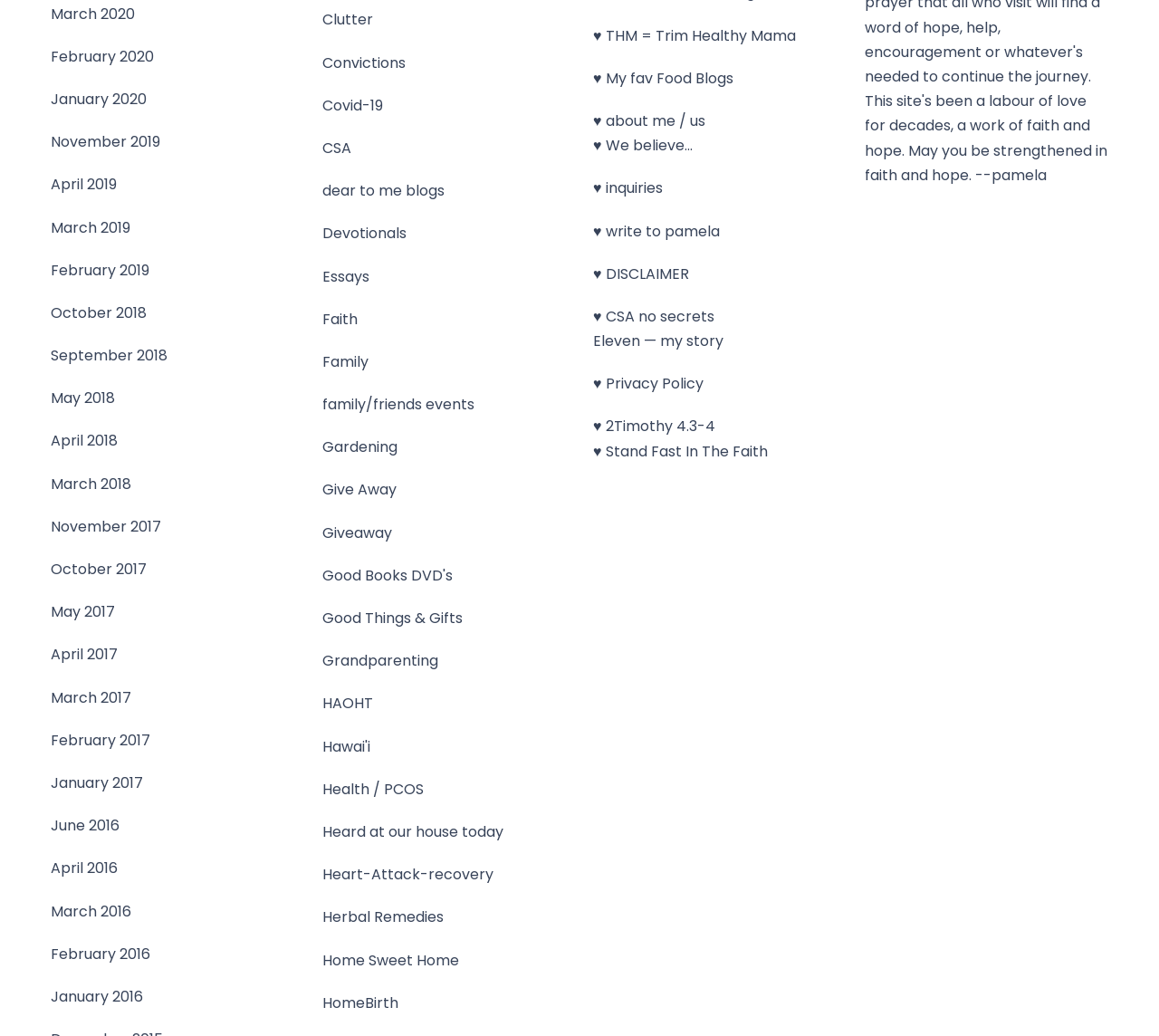Find the bounding box coordinates for the area you need to click to carry out the instruction: "Read the Good Books DVD's blog". The coordinates should be four float numbers between 0 and 1, indicated as [left, top, right, bottom].

[0.278, 0.544, 0.39, 0.567]